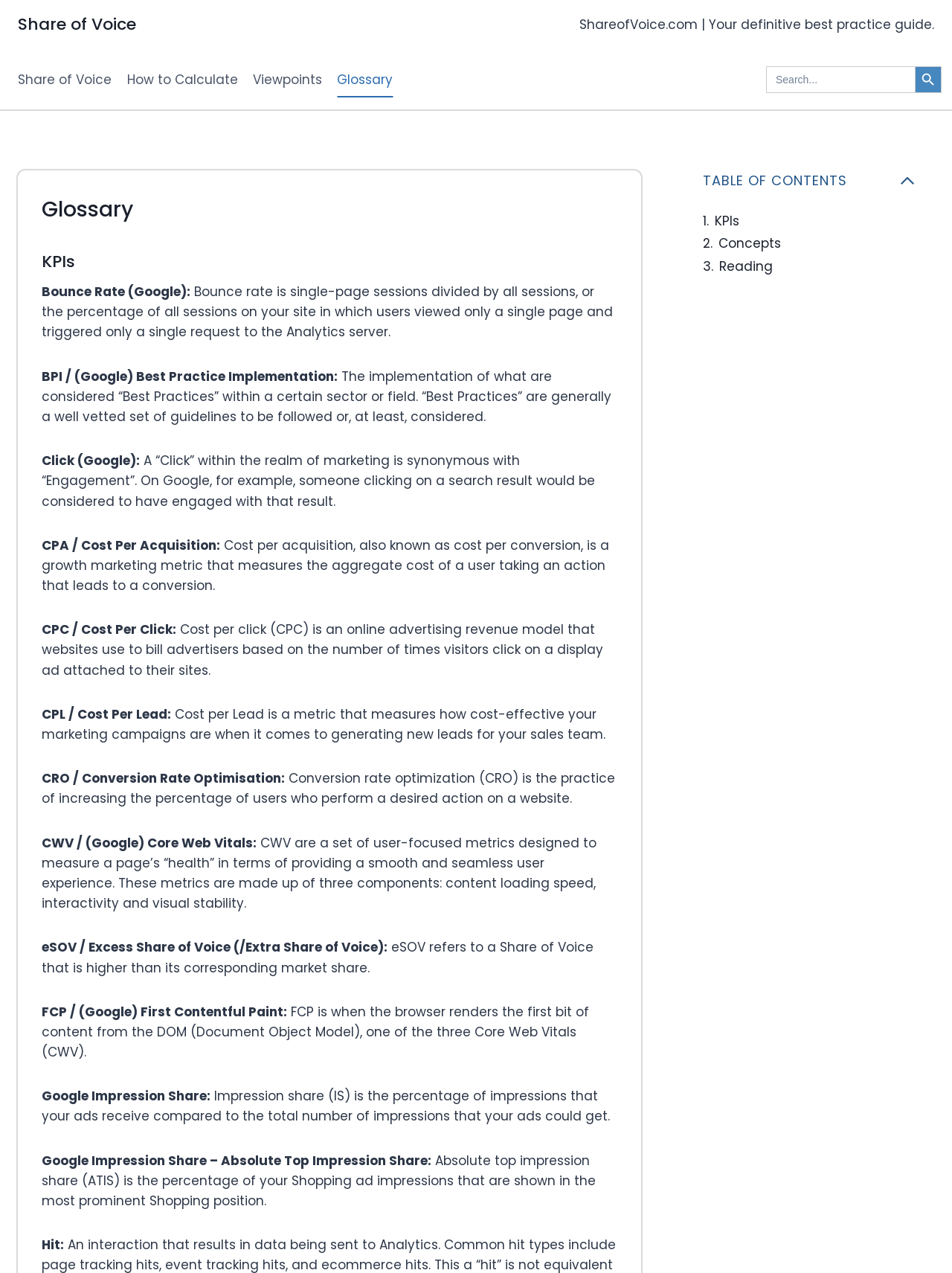What is the definition of Bounce Rate?
Look at the image and respond with a single word or a short phrase.

Single-page sessions divided by all sessions